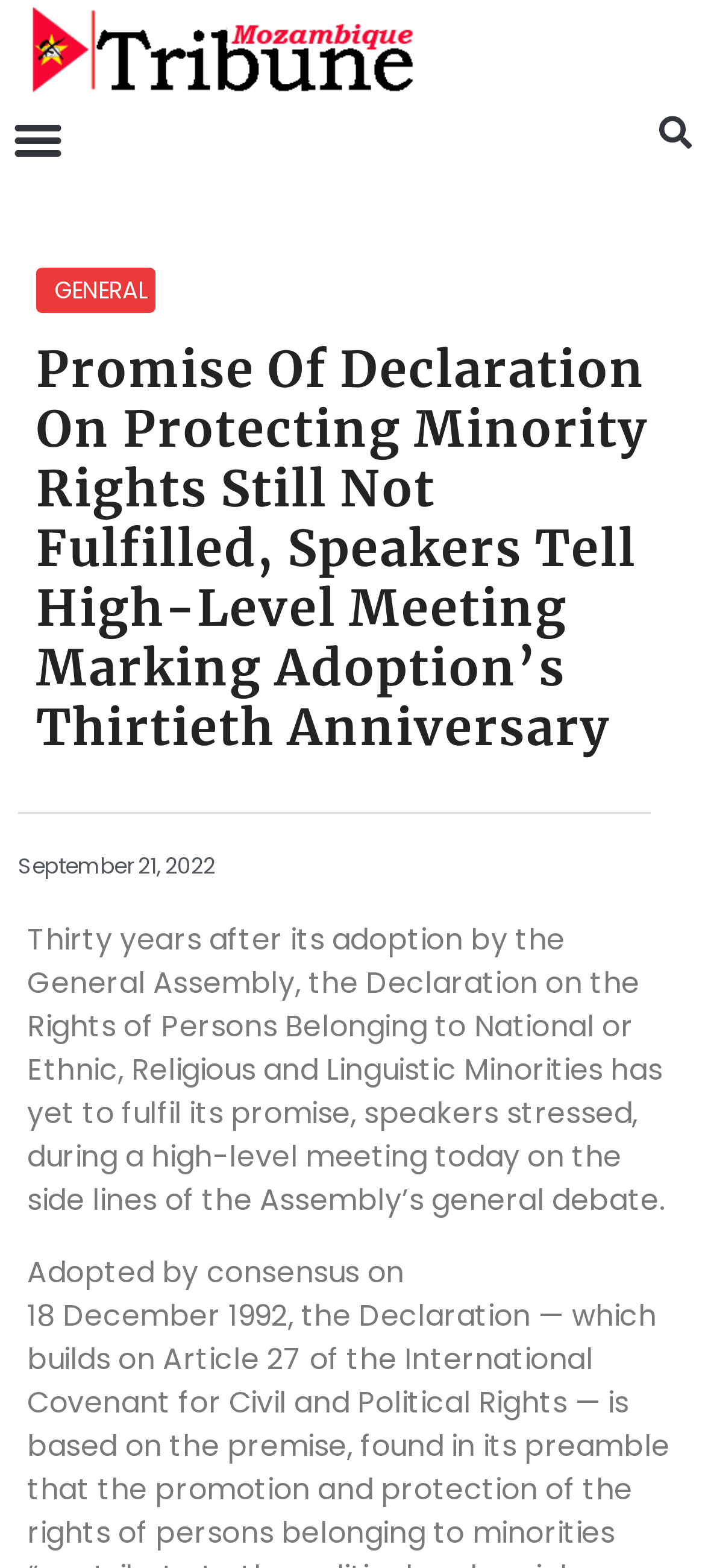Describe all significant elements and features of the webpage.

The webpage appears to be a news article page. At the top left, there is a button labeled "Menu Toggle" that is not expanded. To the right of the button, there is a search bar that spans about half of the page width, with a "Search" button at the far right. 

Below the search bar, there is a link labeled "GENERAL" positioned near the top left. The main heading of the article, "Promise Of Declaration On Protecting Minority Rights Still Not Fulfilled, Speakers Tell High-Level Meeting Marking Adoption’s Thirtieth Anniversary", is centered and takes up about three-quarters of the page width.

Underneath the heading, there is a link indicating the date "September 21, 2022" positioned near the top left. The main article text begins below the date, which summarizes that thirty years after the adoption of the Declaration on the Rights of Persons Belonging to National or Ethnic, Religious and Linguistic Minorities, it has yet to fulfill its promise, as stressed by speakers during a high-level meeting.